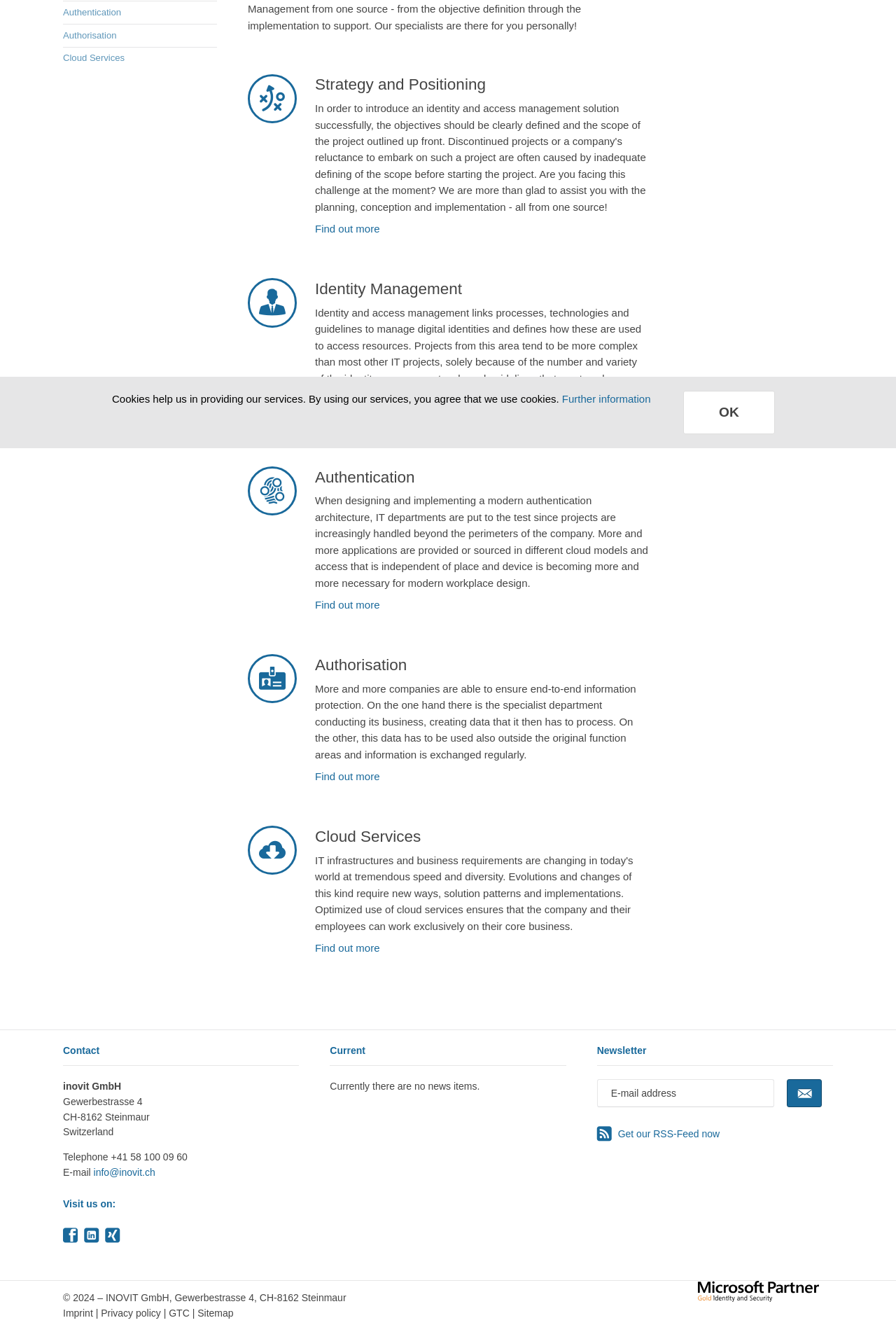Please predict the bounding box coordinates (top-left x, top-left y, bottom-right x, bottom-right y) for the UI element in the screenshot that fits the description: Get our RSS-Feed now

[0.666, 0.851, 0.803, 0.86]